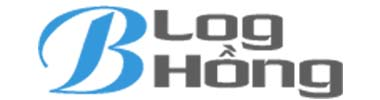Describe the image in great detail, covering all key points.

The image features the logo of "Blog Hồng," prominently displaying the brand name with an elegant design. The logo combines a distinctive blue "B" with the text "Log Hồng" in a modern font, emphasizing the blog's identity. This visual element is integral to the blog's theme, which focuses on highlighting top vacation golf courses in Michigan, as indicated in the surrounding content. The logo serves as a visual anchor for readers, encapsulating the blog's focus on golf and leisure activities, making it appealing to golf enthusiasts looking for vacation ideas and updates.